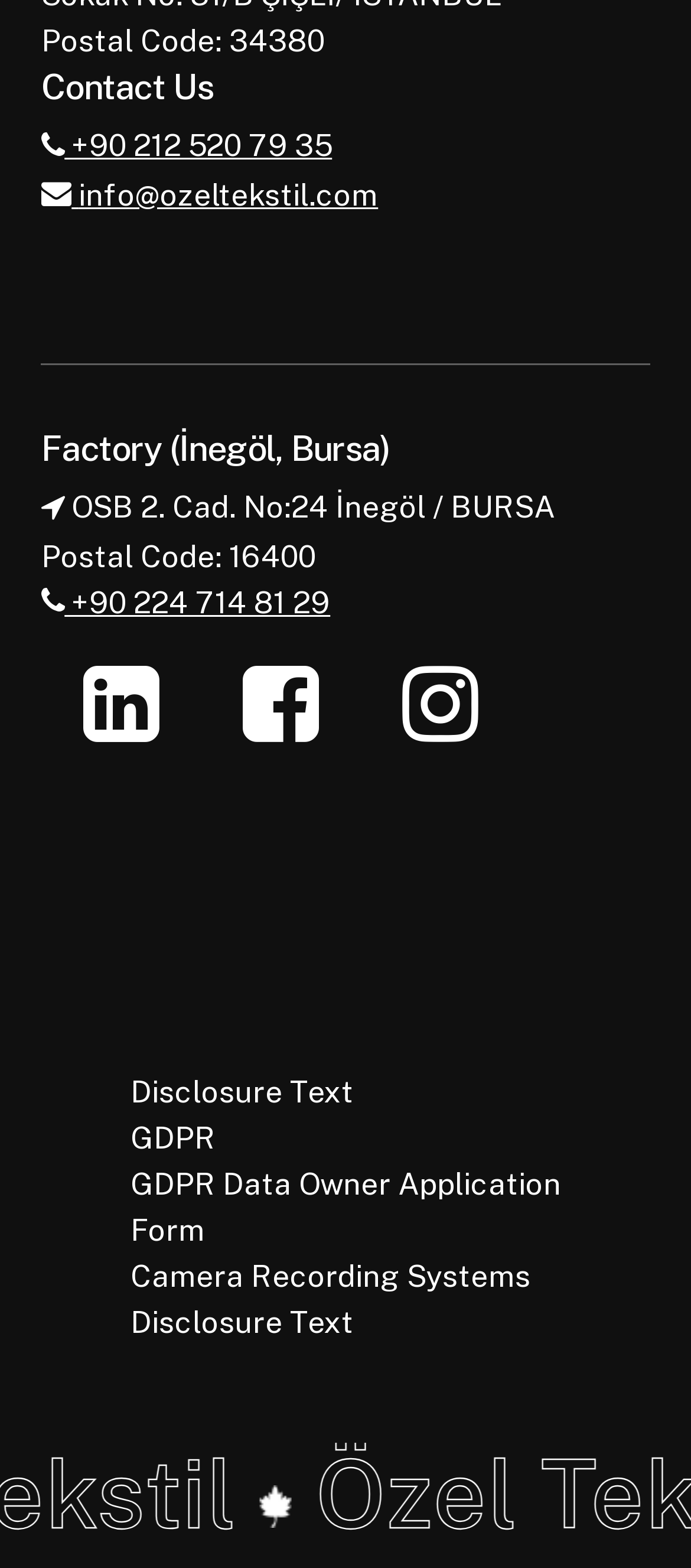Respond to the following question using a concise word or phrase: 
What is the email address to contact?

info@ozeltekstil.com